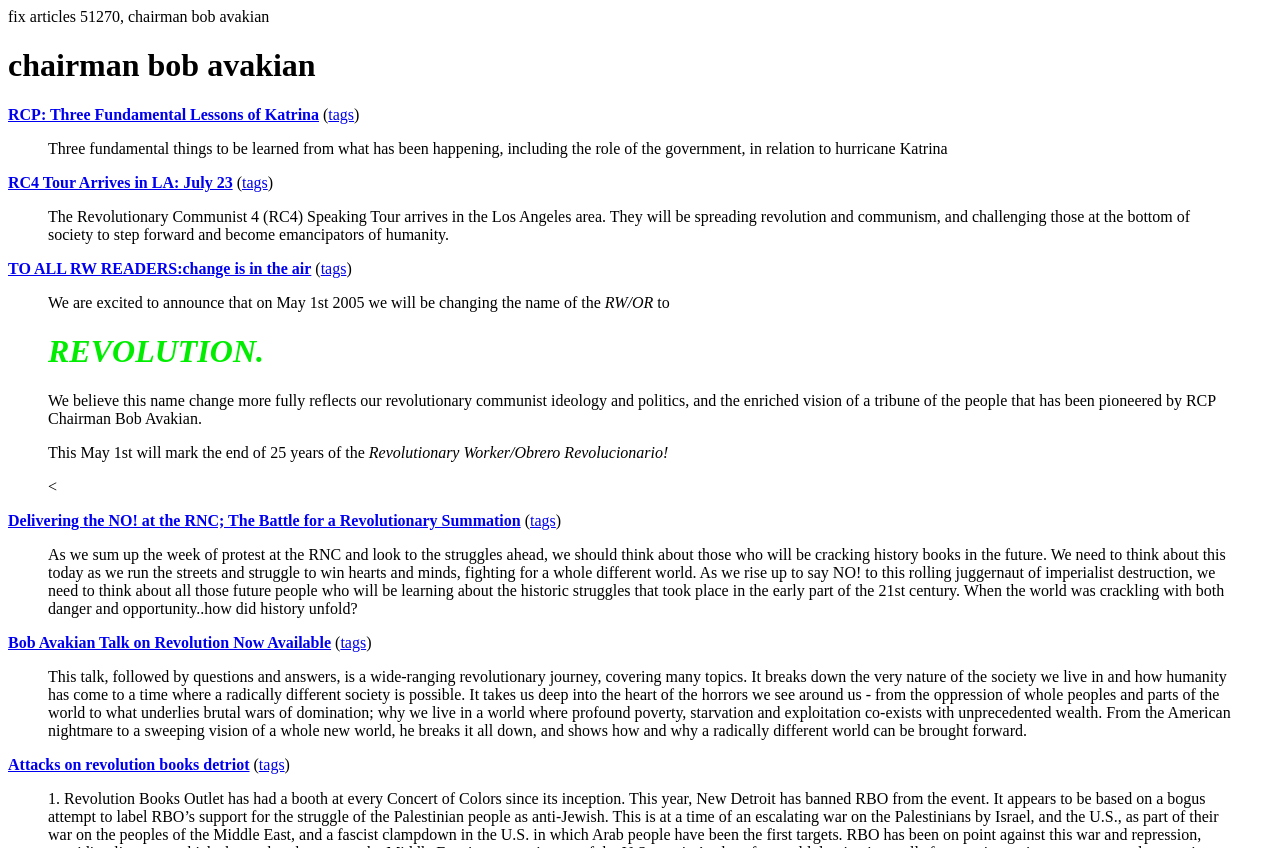Locate the primary heading on the webpage and return its text.

chairman bob avakian